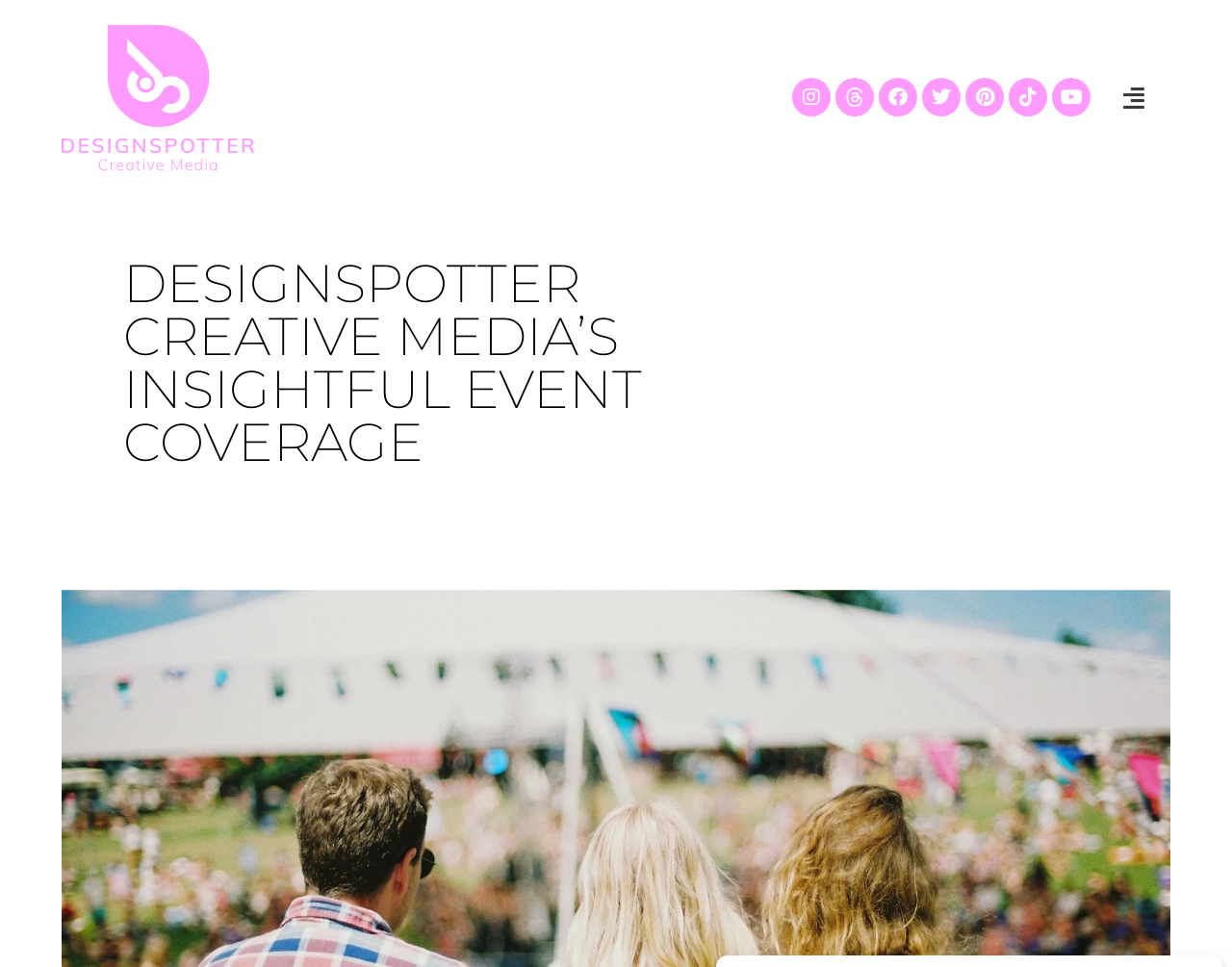Please provide the bounding box coordinates for the element that needs to be clicked to perform the following instruction: "Click on Skip to content". The coordinates should be given as four float numbers between 0 and 1, i.e., [left, top, right, bottom].

[0.0, 0.032, 0.023, 0.052]